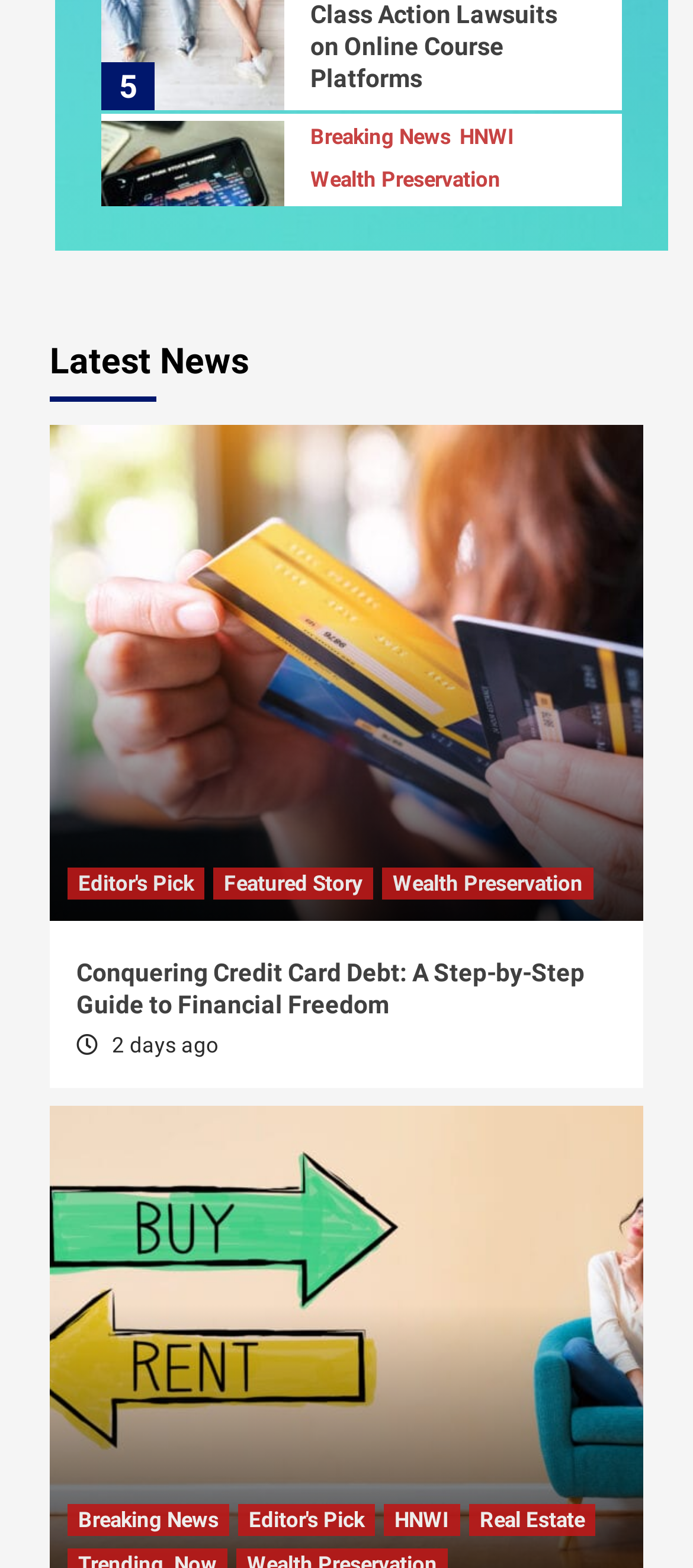Identify the bounding box of the UI element described as follows: "Featured Story". Provide the coordinates as four float numbers in the range of 0 to 1 [left, top, right, bottom].

[0.627, 0.495, 0.827, 0.508]